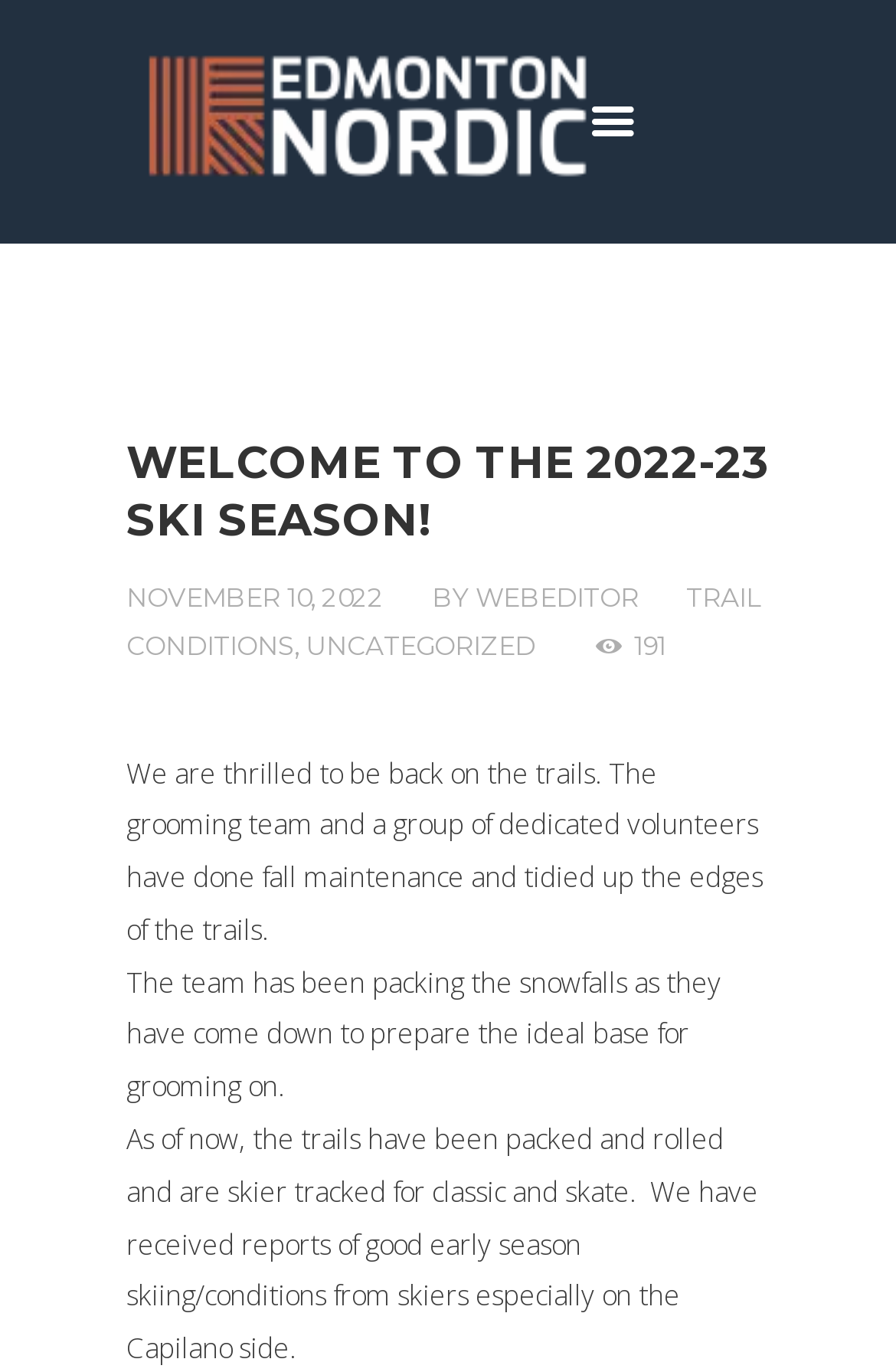How many views does the webpage have?
Using the image provided, answer with just one word or phrase.

191